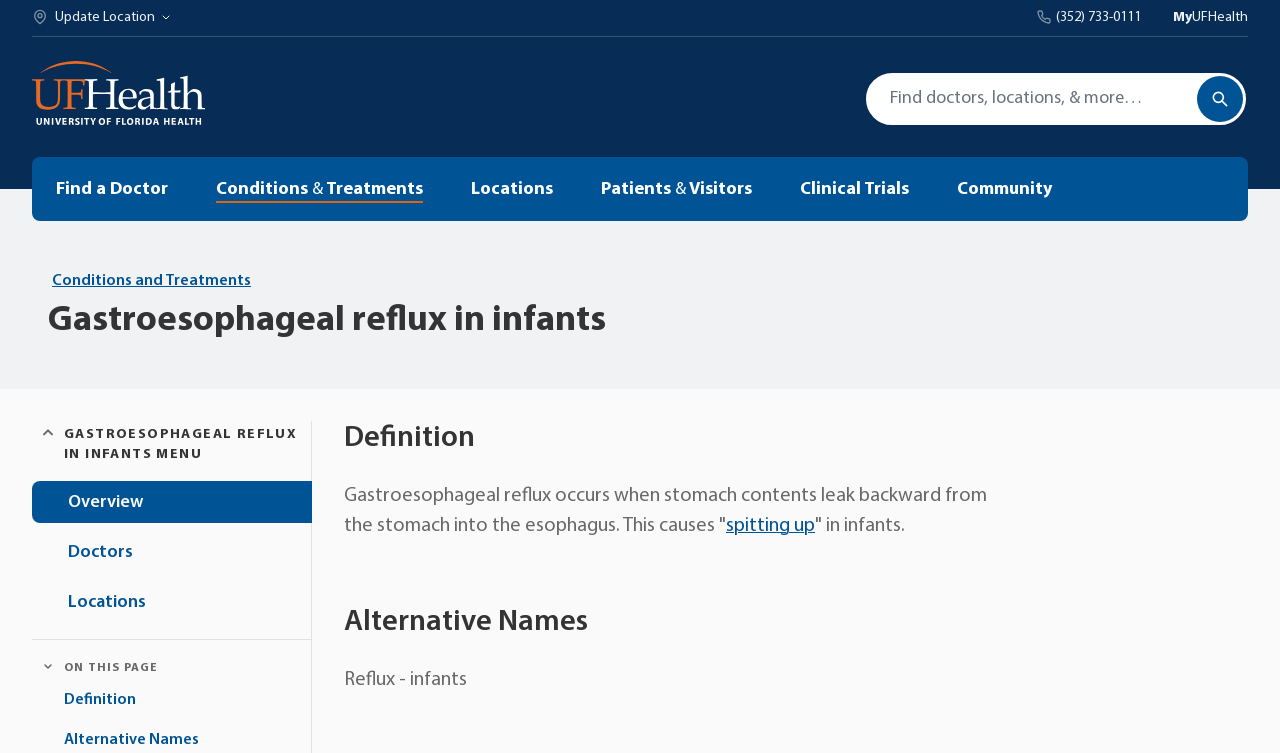Determine the bounding box coordinates of the clickable area required to perform the following instruction: "Click the GalaxShe logo". The coordinates should be represented as four float numbers between 0 and 1: [left, top, right, bottom].

None